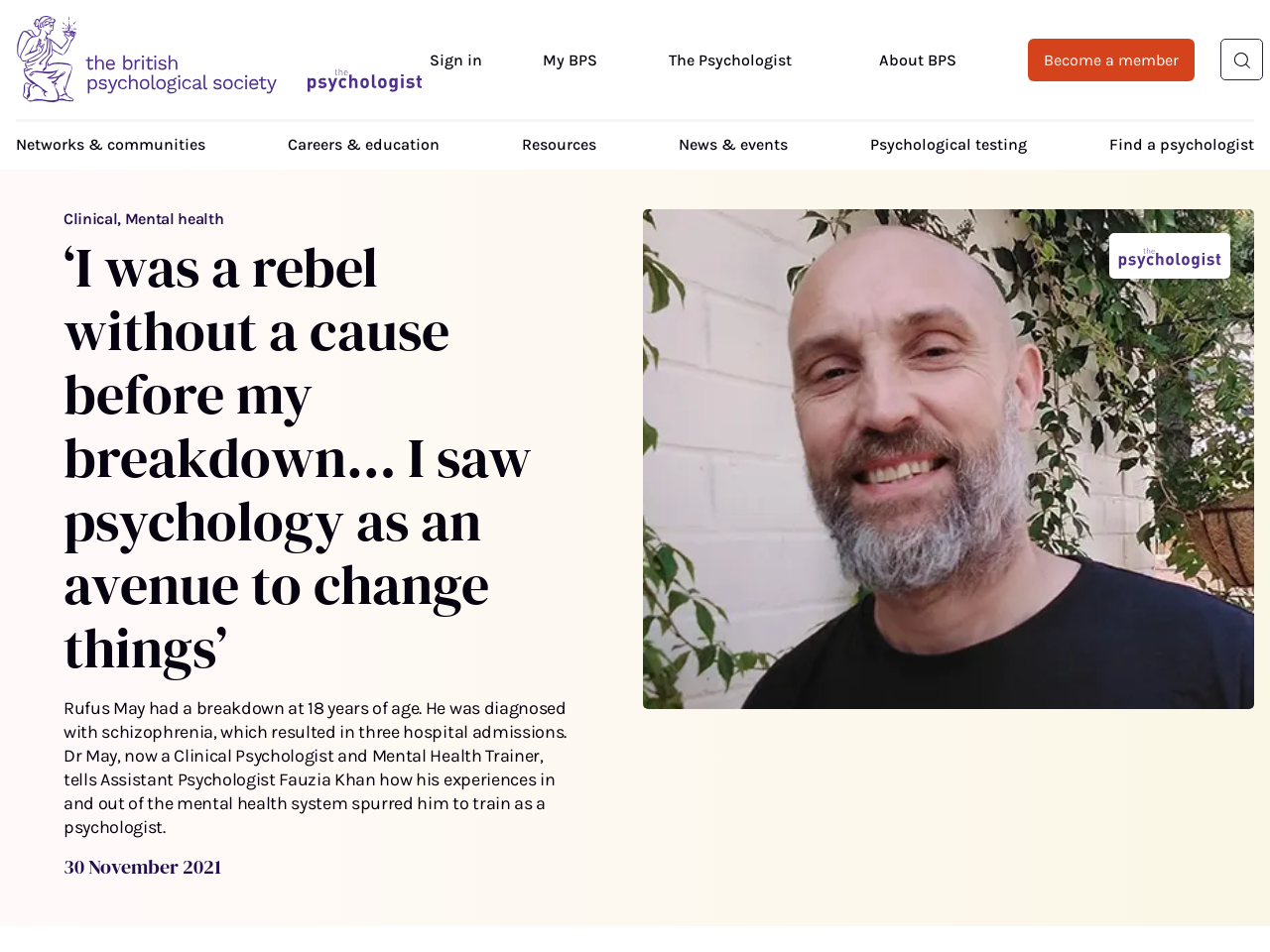Please mark the clickable region by giving the bounding box coordinates needed to complete this instruction: "Read about 'Rufus May's story'".

[0.05, 0.248, 0.456, 0.715]